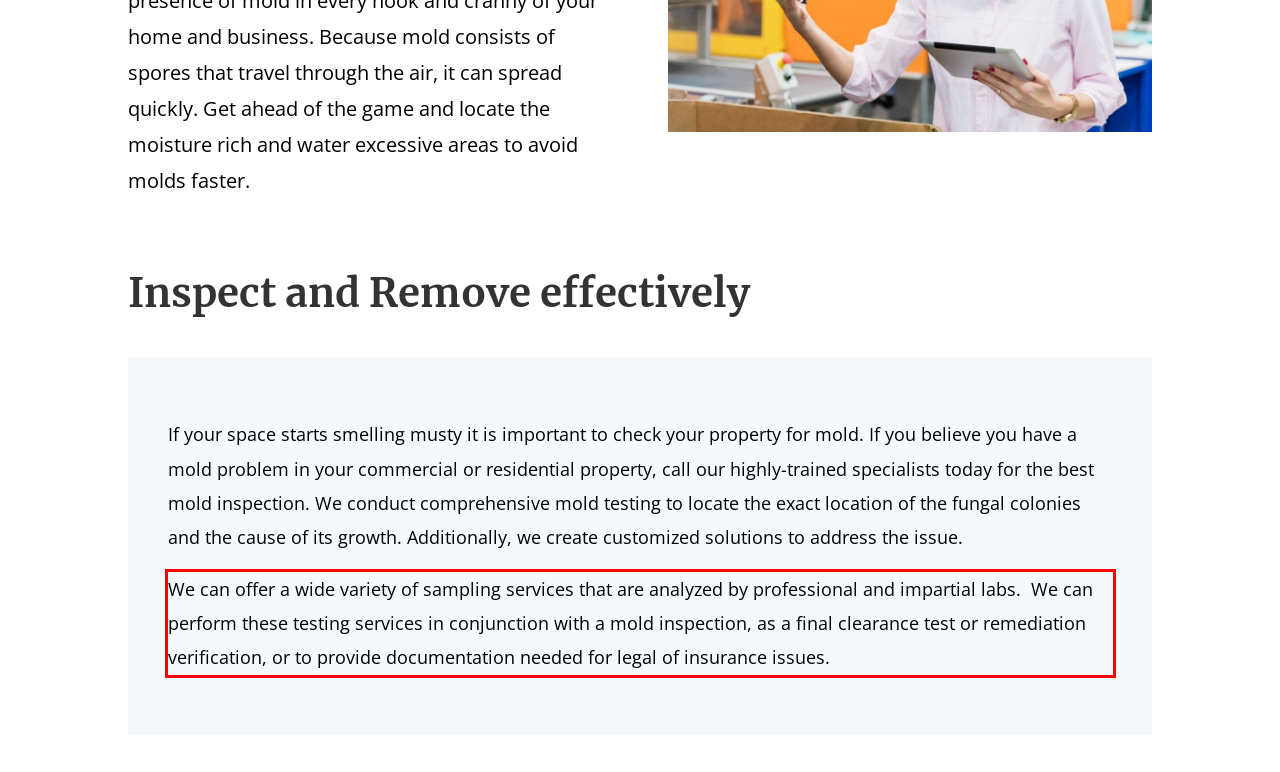Using the provided screenshot of a webpage, recognize and generate the text found within the red rectangle bounding box.

We can offer a wide variety of sampling services that are analyzed by professional and impartial labs. We can perform these testing services in conjunction with a mold inspection, as a final clearance test or remediation verification, or to provide documentation needed for legal of insurance issues.